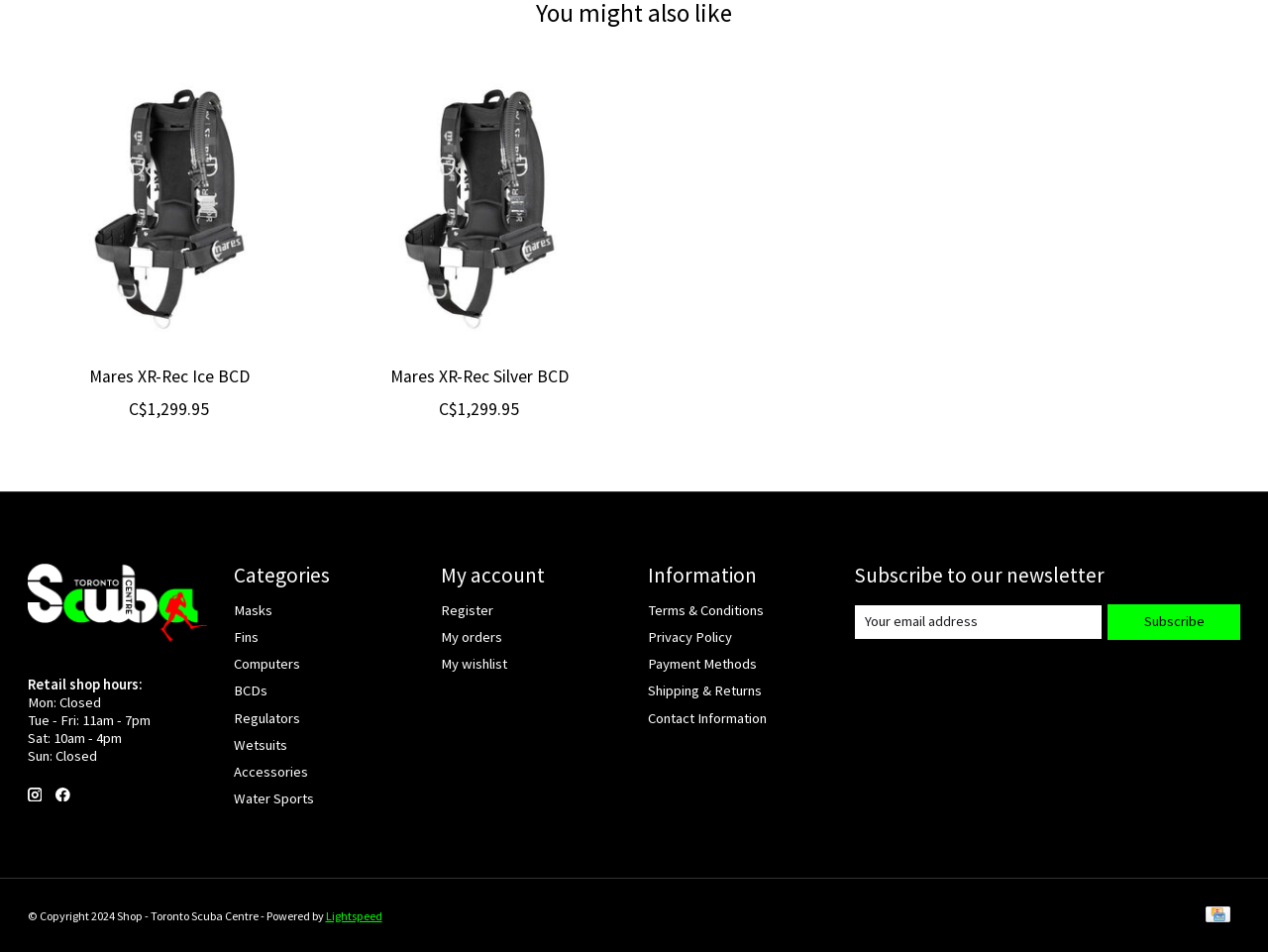Answer in one word or a short phrase: 
What are the shop hours on Tuesday?

11am - 7pm